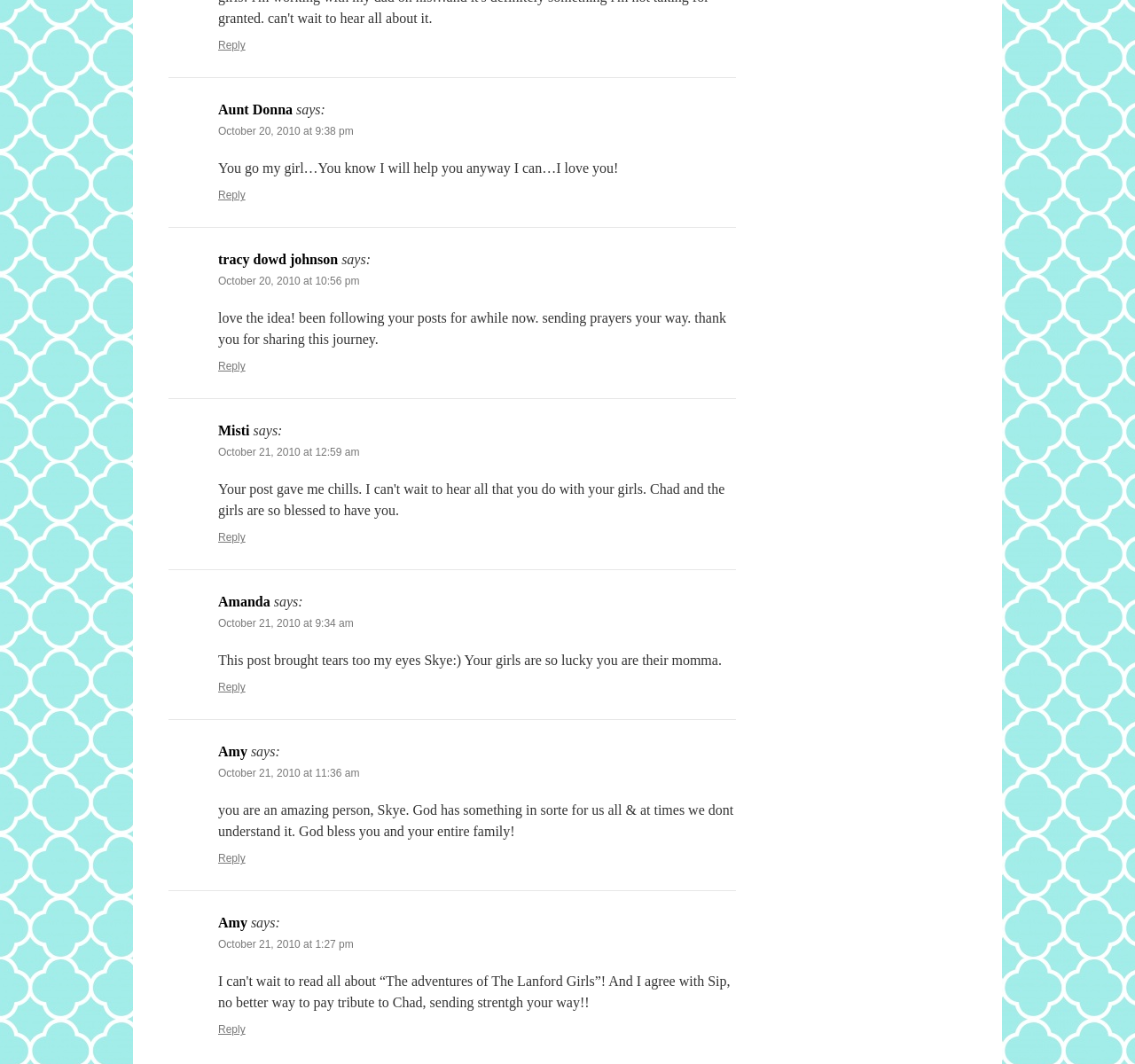Please find the bounding box coordinates of the element that must be clicked to perform the given instruction: "View post from tracy dowd johnson". The coordinates should be four float numbers from 0 to 1, i.e., [left, top, right, bottom].

[0.192, 0.237, 0.298, 0.251]